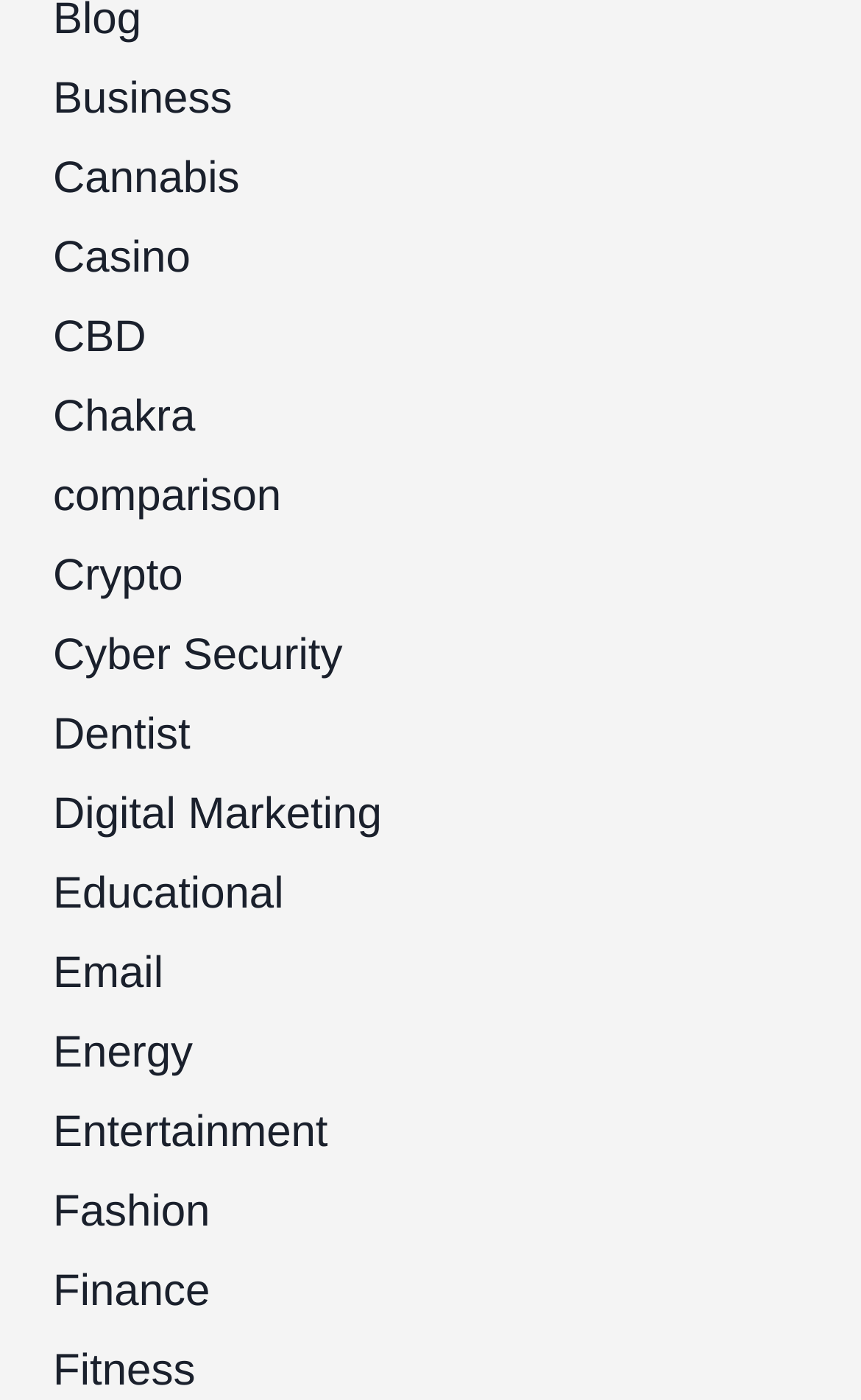Provide a single word or phrase answer to the question: 
Are 'Energy' and 'Entertainment' adjacent categories?

Yes